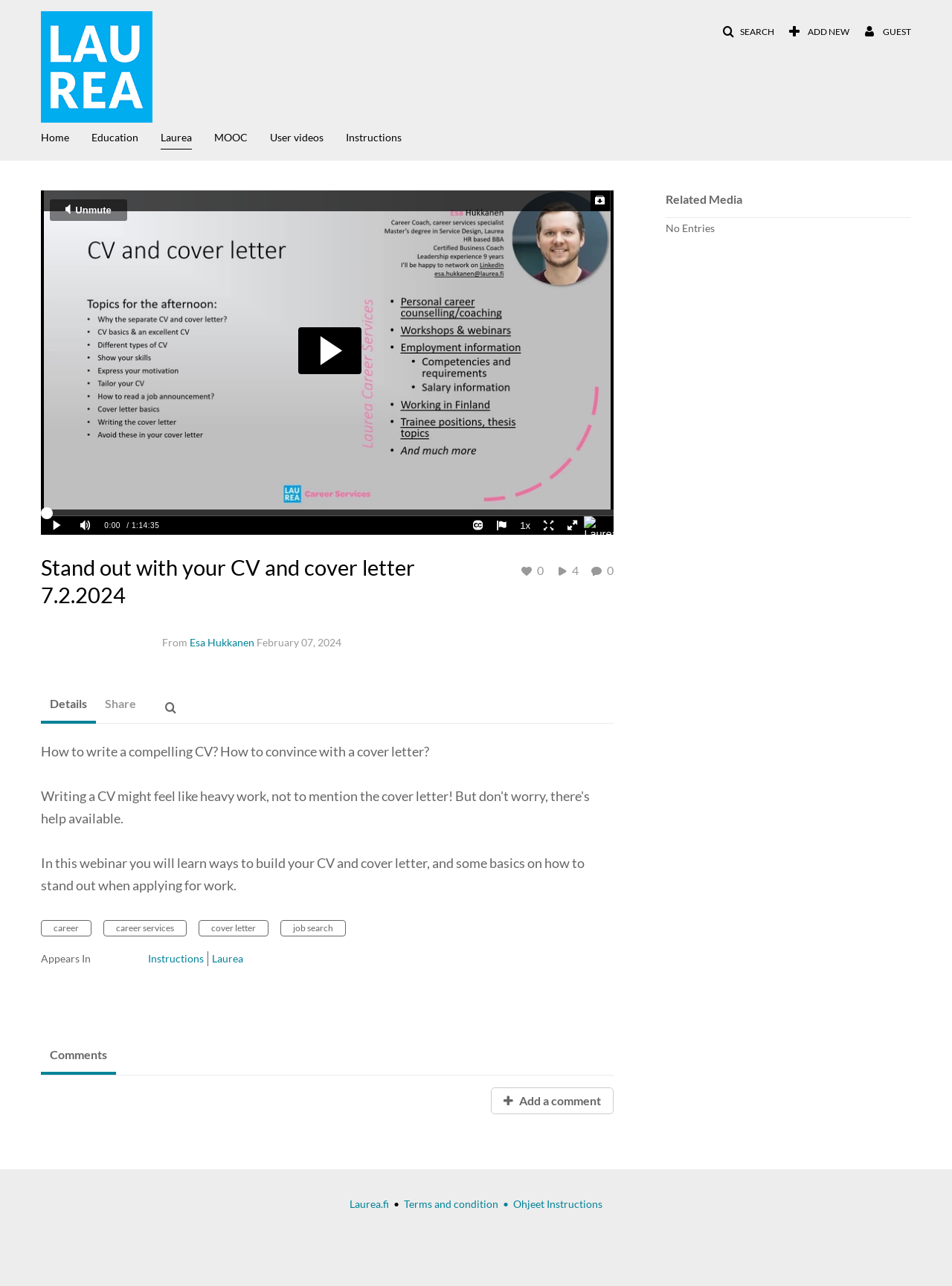Identify the bounding box coordinates of the section to be clicked to complete the task described by the following instruction: "Search all media". The coordinates should be four float numbers between 0 and 1, formatted as [left, top, right, bottom].

[0.774, 0.017, 0.798, 0.028]